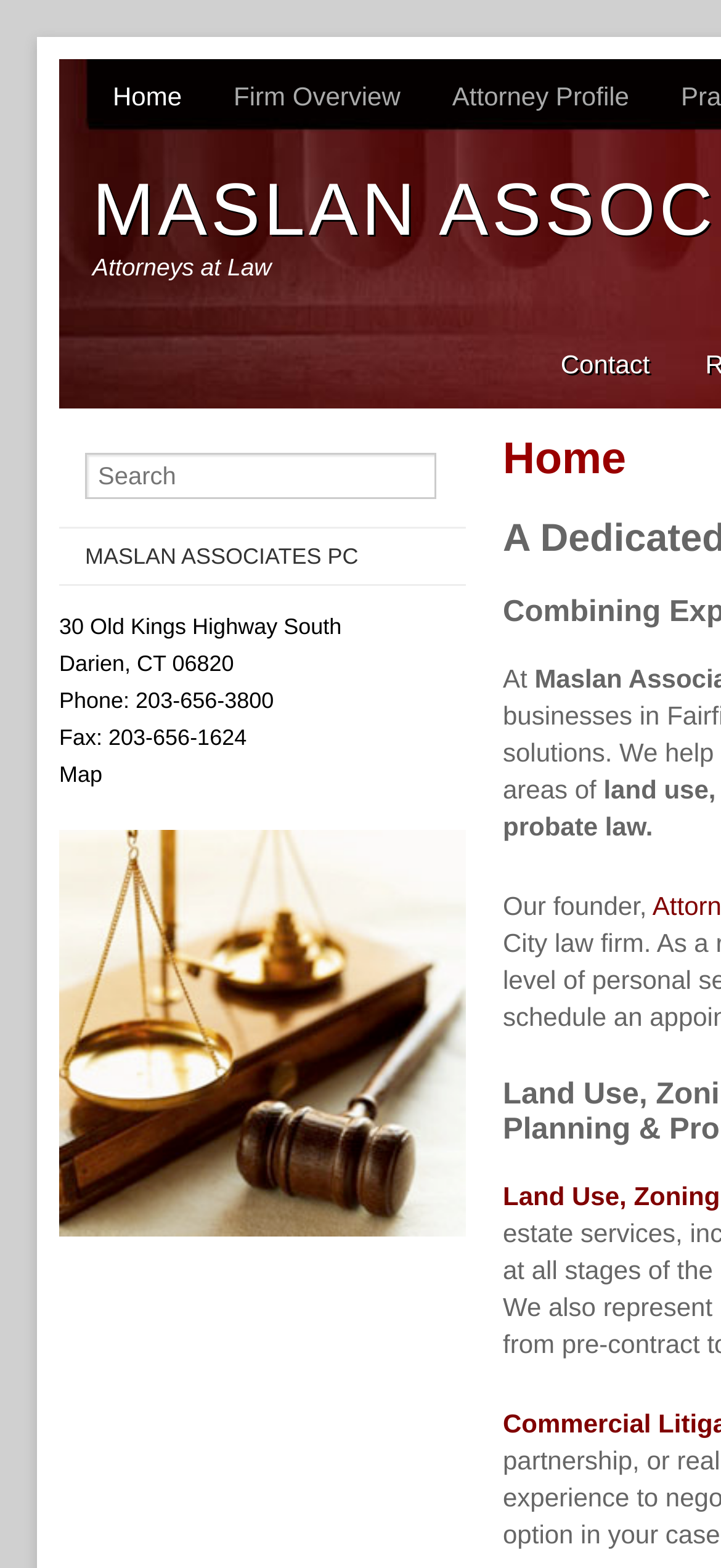What is the phone number of Maslan Associates PC?
Can you offer a detailed and complete answer to this question?

I found the phone number in the contact information section, which is 'Phone: 203-656-3800'.